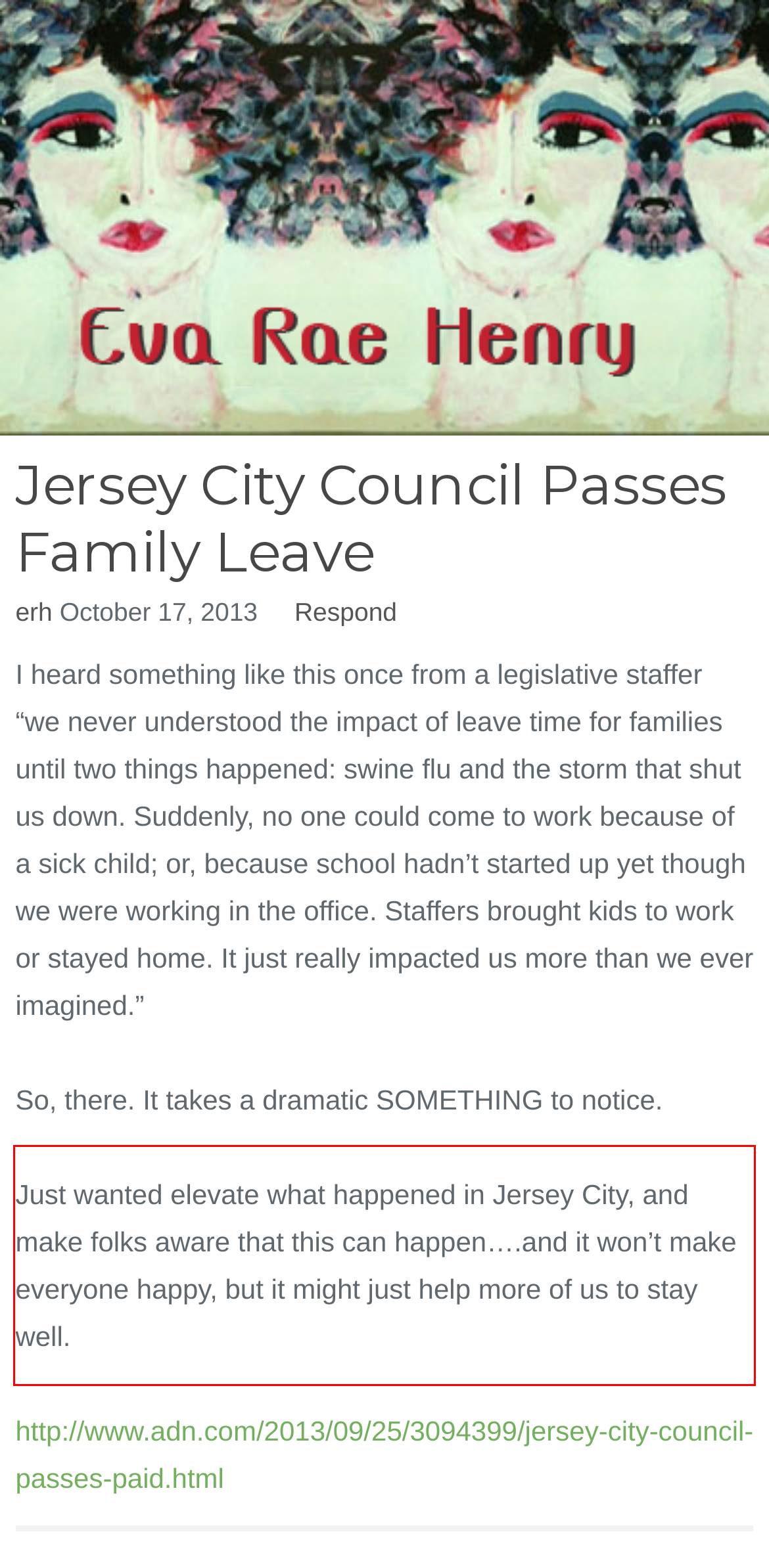Given a webpage screenshot, identify the text inside the red bounding box using OCR and extract it.

Just wanted elevate what happened in Jersey City, and make folks aware that this can happen….and it won’t make everyone happy, but it might just help more of us to stay well.